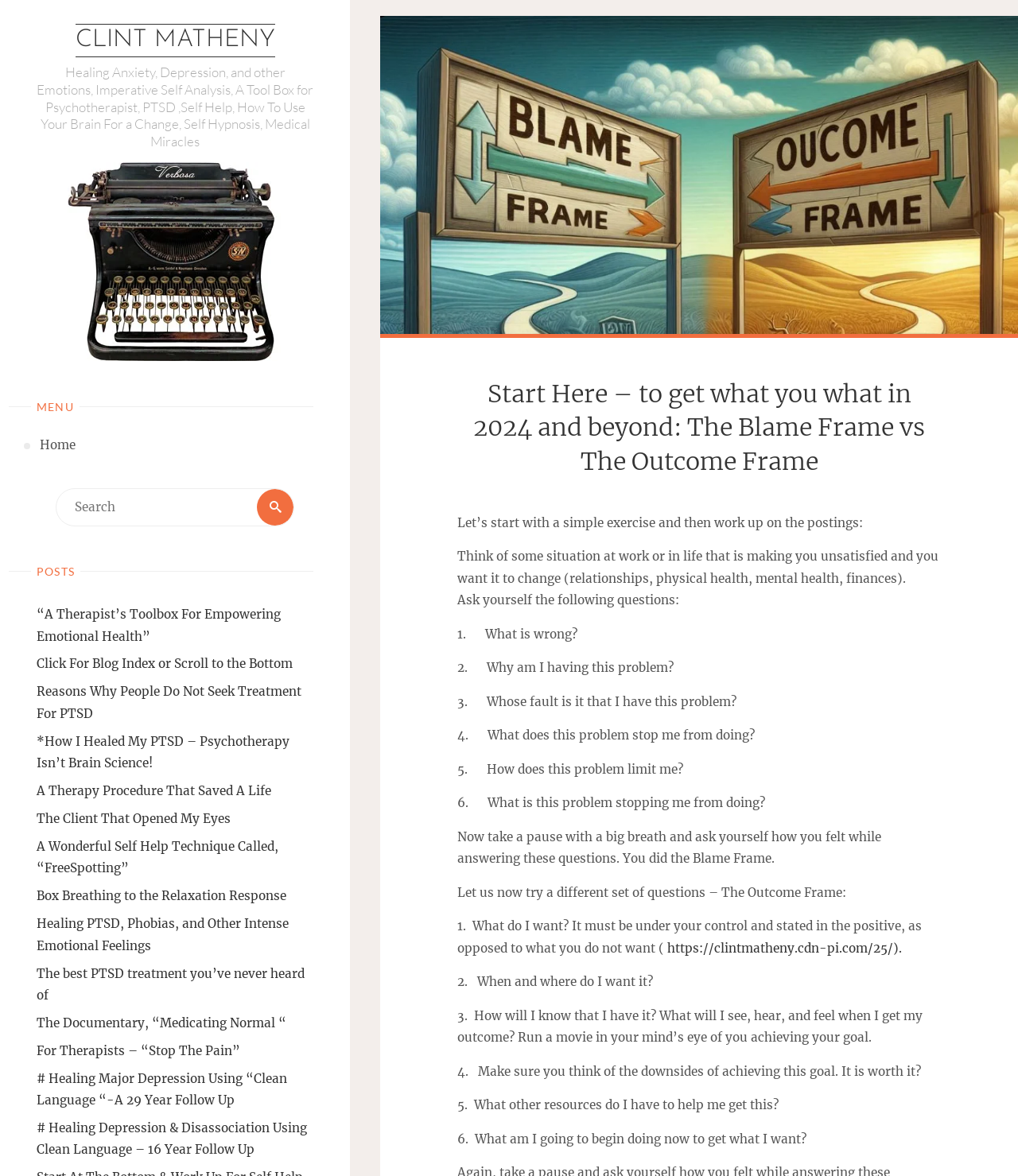Predict the bounding box coordinates of the area that should be clicked to accomplish the following instruction: "Start the exercise by thinking of a situation that makes you unsatisfied". The bounding box coordinates should consist of four float numbers between 0 and 1, i.e., [left, top, right, bottom].

[0.449, 0.438, 0.847, 0.451]